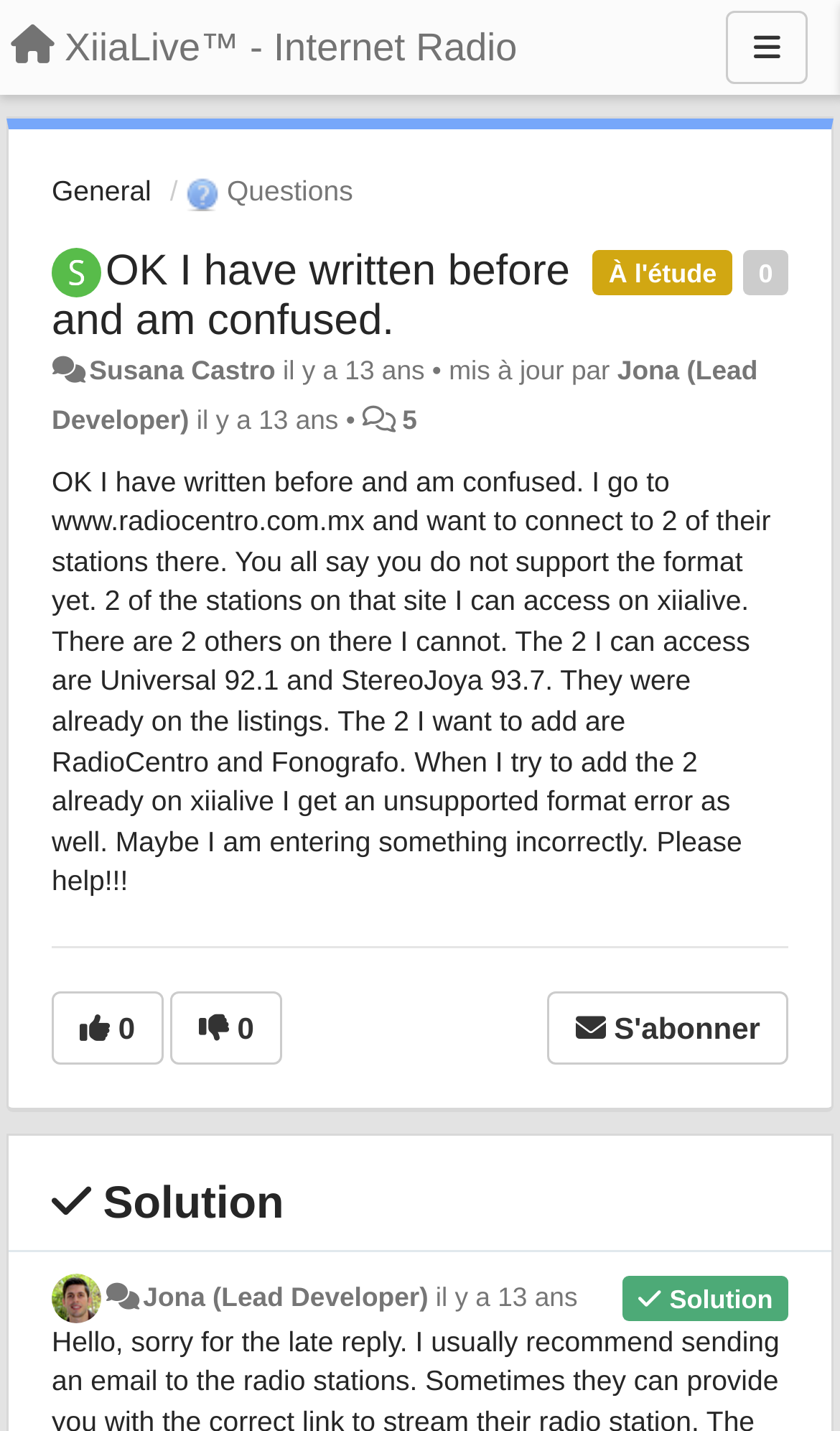Find the bounding box coordinates of the element you need to click on to perform this action: 'View Contact Us information'. The coordinates should be represented by four float values between 0 and 1, in the format [left, top, right, bottom].

None